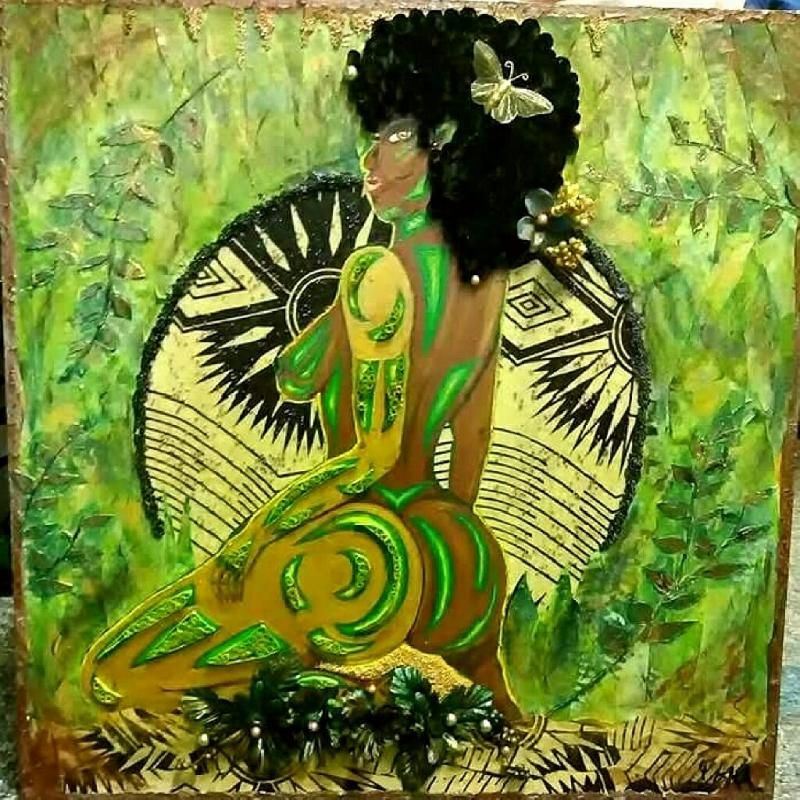What is the figure in the artwork doing?
Can you provide a detailed and comprehensive answer to the question?

According to the caption, the figure in the artwork is depicted in a 'crouched pose', which suggests that the figure is kneeling or bending down in a specific position.